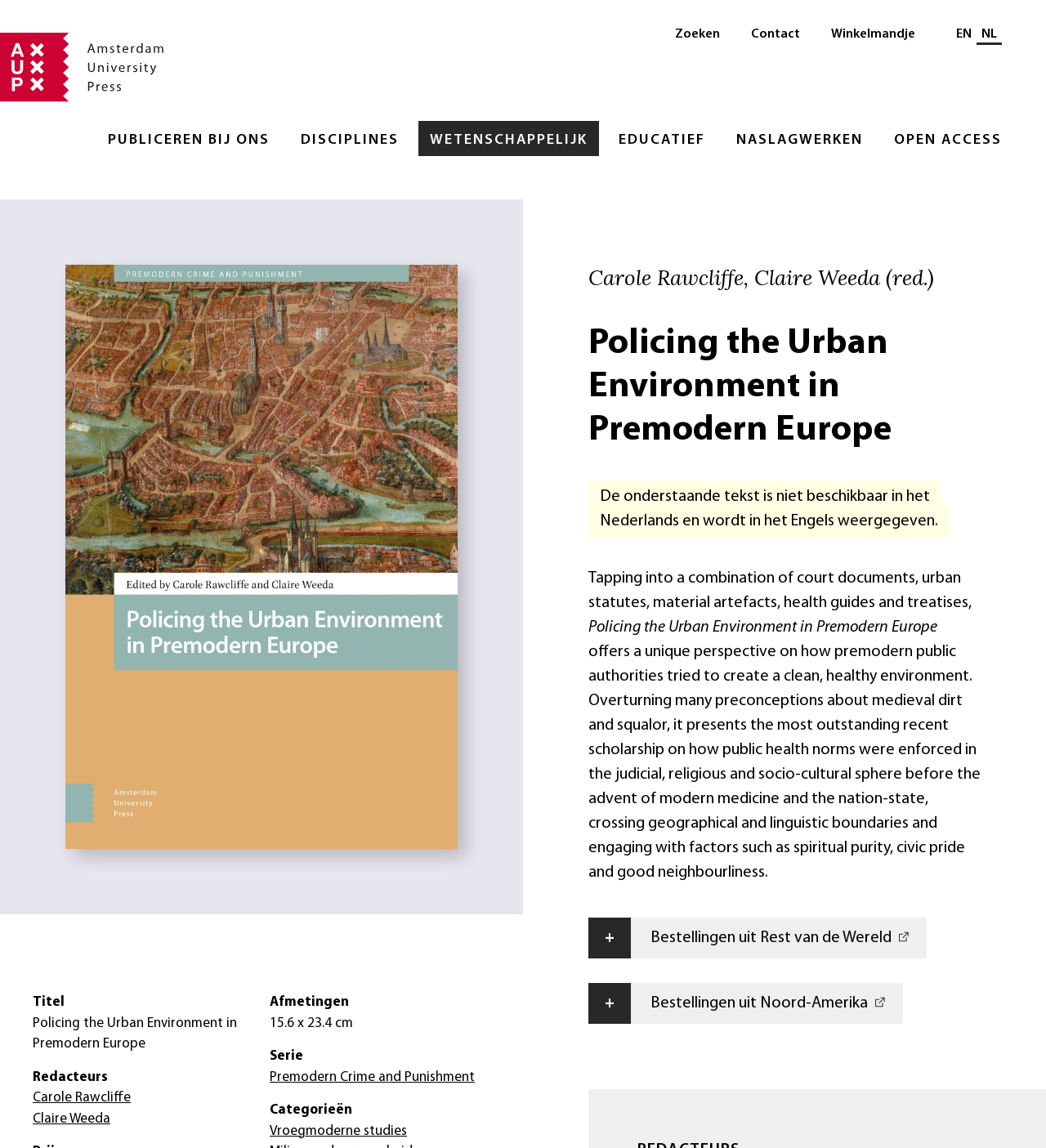What is the title of the book? Based on the image, give a response in one word or a short phrase.

Policing the Urban Environment in Premodern Europe